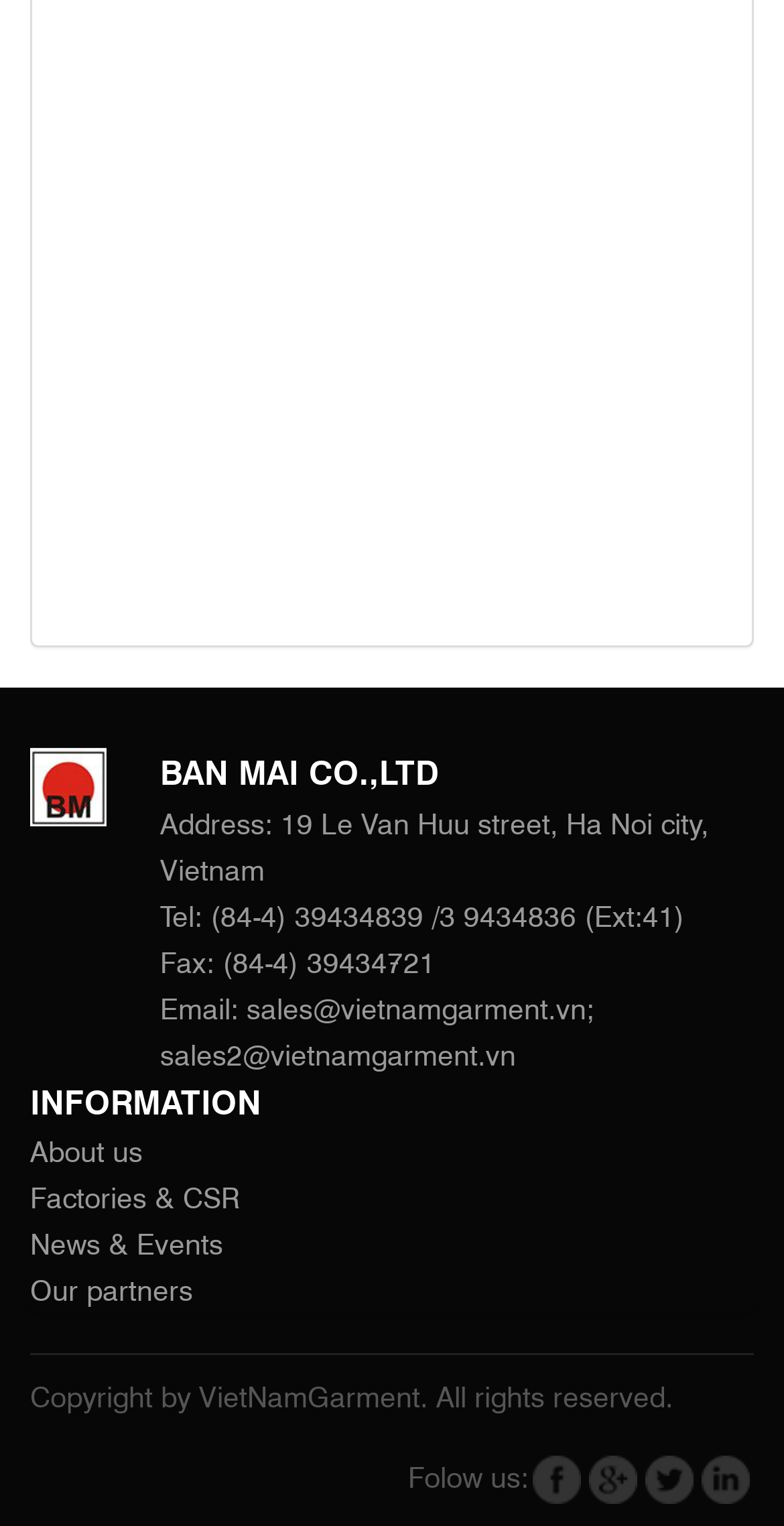Please identify the bounding box coordinates of the area that needs to be clicked to fulfill the following instruction: "Read the newsletter archive."

None